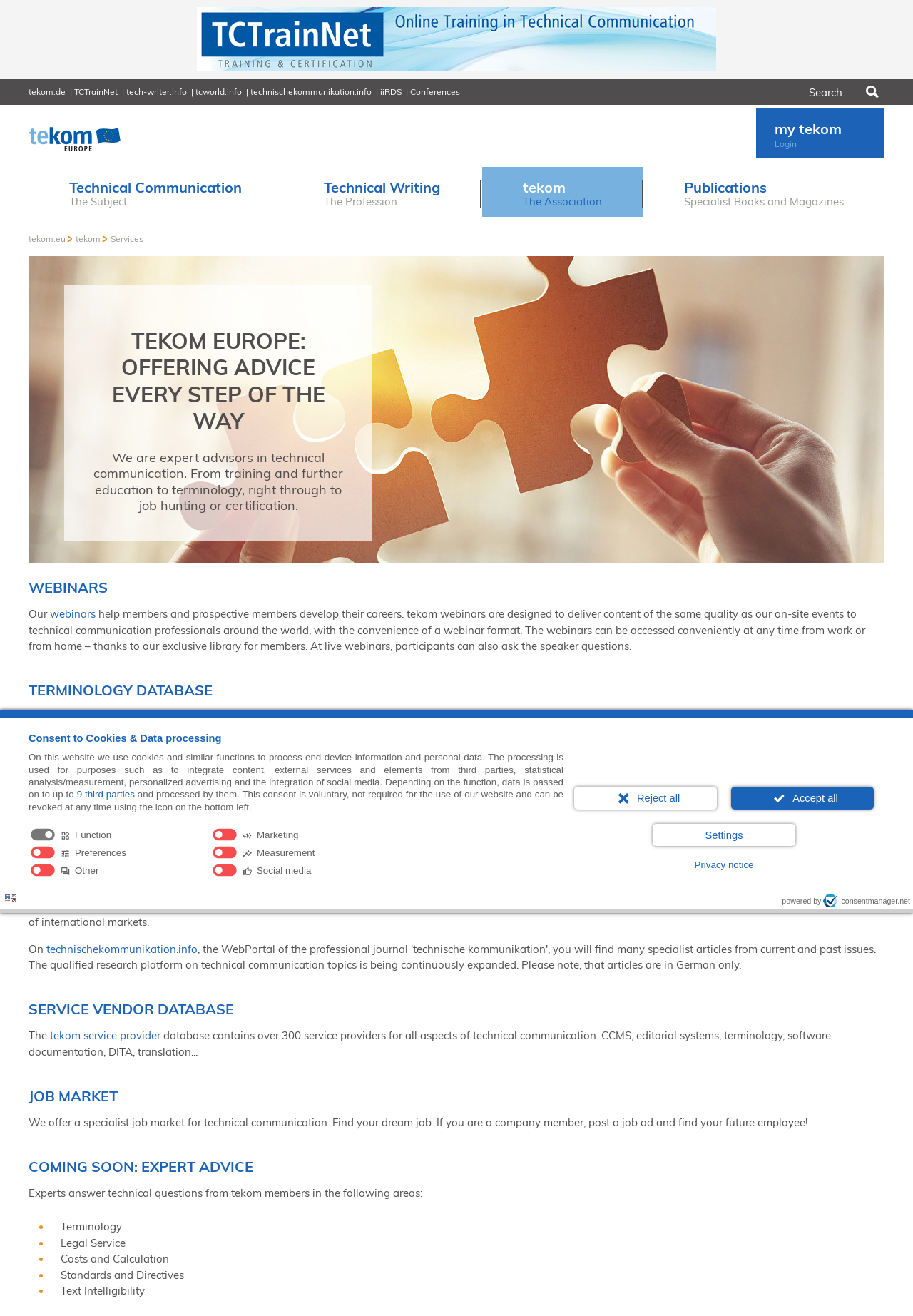Analyze the image and deliver a detailed answer to the question: What is the name of the e-magazine mentioned on the webpage?

The name of the e-magazine is mentioned in the link element with the OCR text 'tcworld e-magazine', which is part of the heading element with the OCR text 'PROFESSIONAL ARTICLES'.